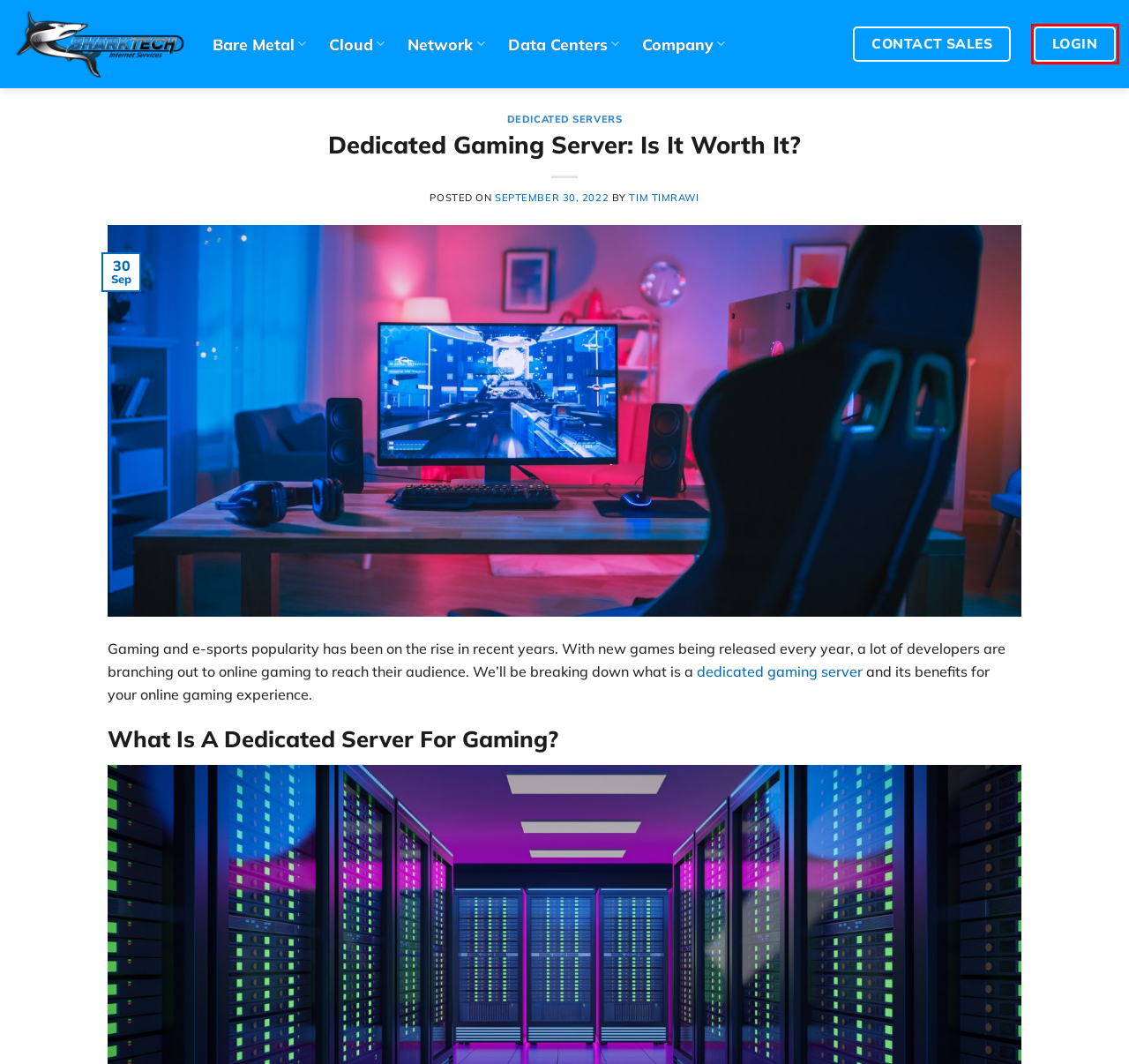A screenshot of a webpage is provided, featuring a red bounding box around a specific UI element. Identify the webpage description that most accurately reflects the new webpage after interacting with the selected element. Here are the candidates:
A. Cloud Hosting, Gaming, Dedicated Server Provider | Sharktech
B. Privacy Policy | Sharktech
C. Game Server Hosting | Sharktech
D. Dedicated Servers | Sharktech
E. Data Centers | Sharktech
F. Login - Sharktech
G. Tim Timrawi | Founder and CEO | Sharktech
H. Free Consultation | Sharktech

F